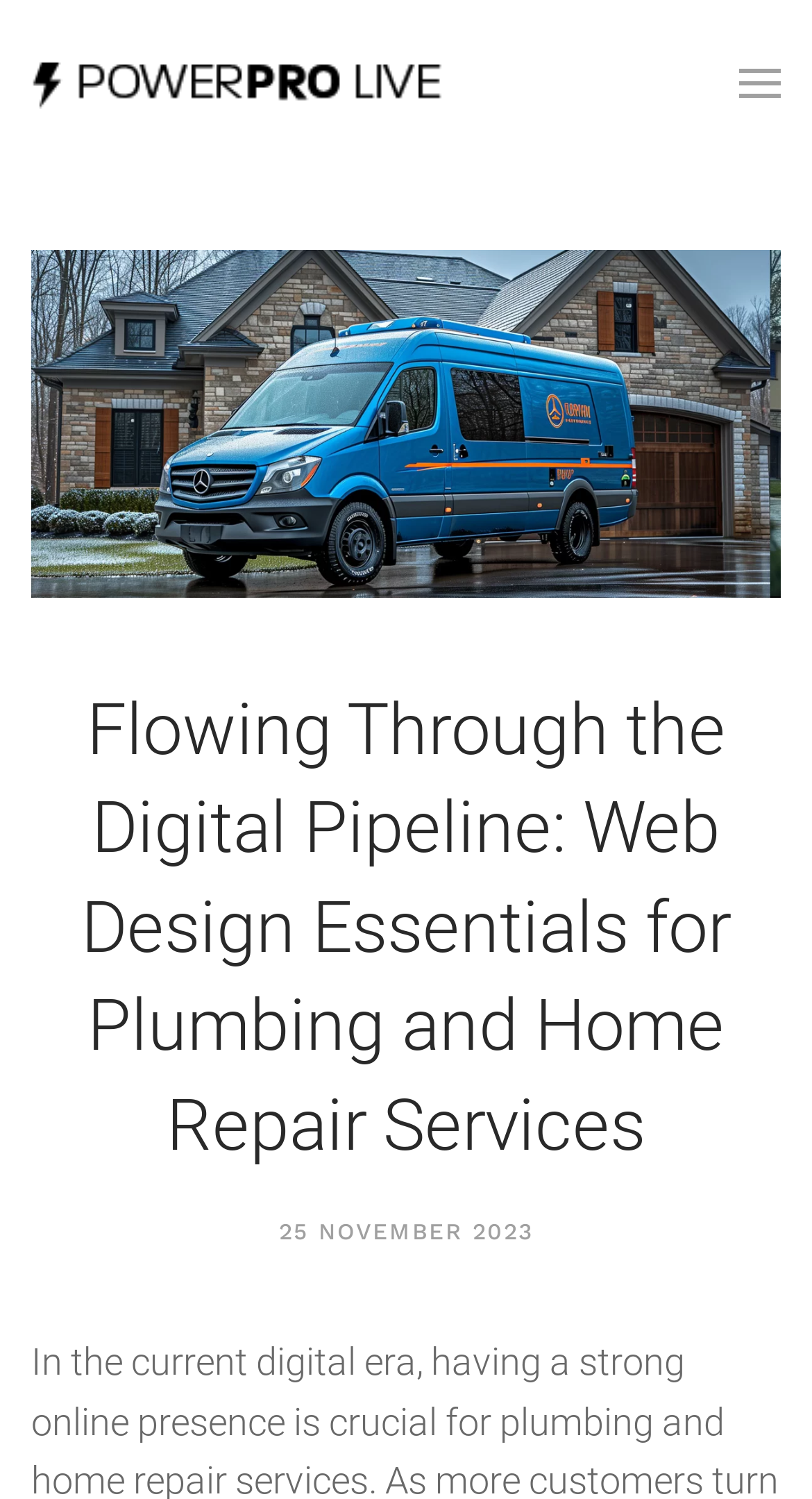Provide the bounding box coordinates of the HTML element this sentence describes: "Skip to main content". The bounding box coordinates consist of four float numbers between 0 and 1, i.e., [left, top, right, bottom].

[0.09, 0.053, 0.505, 0.082]